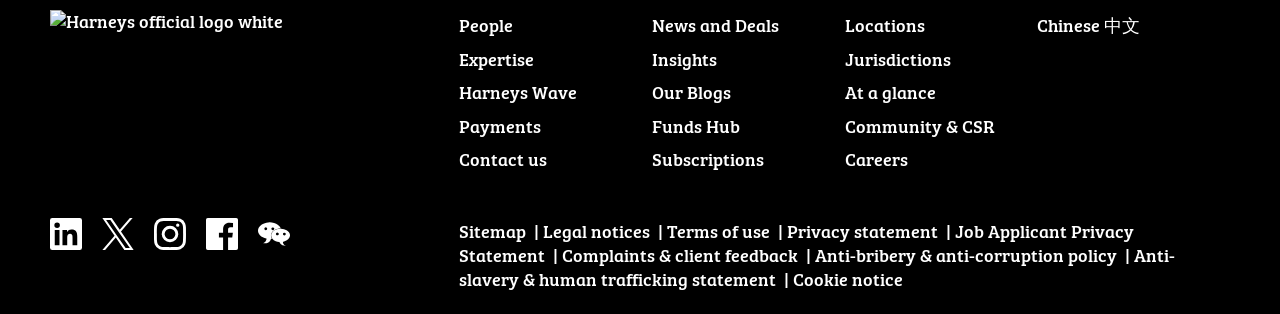Determine the bounding box coordinates of the area to click in order to meet this instruction: "Go to People page".

[0.359, 0.223, 0.491, 0.304]